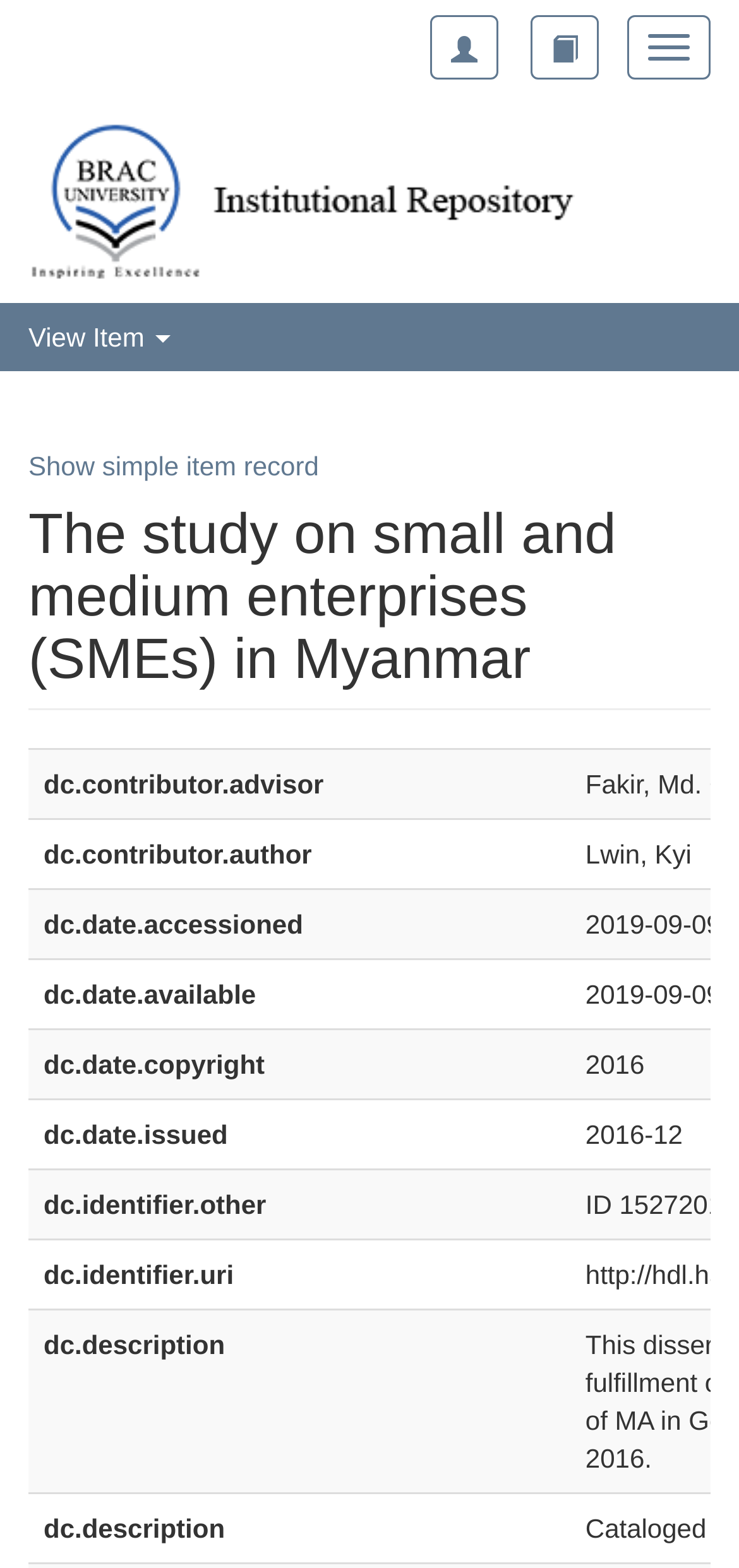Identify the bounding box of the HTML element described here: "Show simple item record". Provide the coordinates as four float numbers between 0 and 1: [left, top, right, bottom].

[0.038, 0.287, 0.431, 0.307]